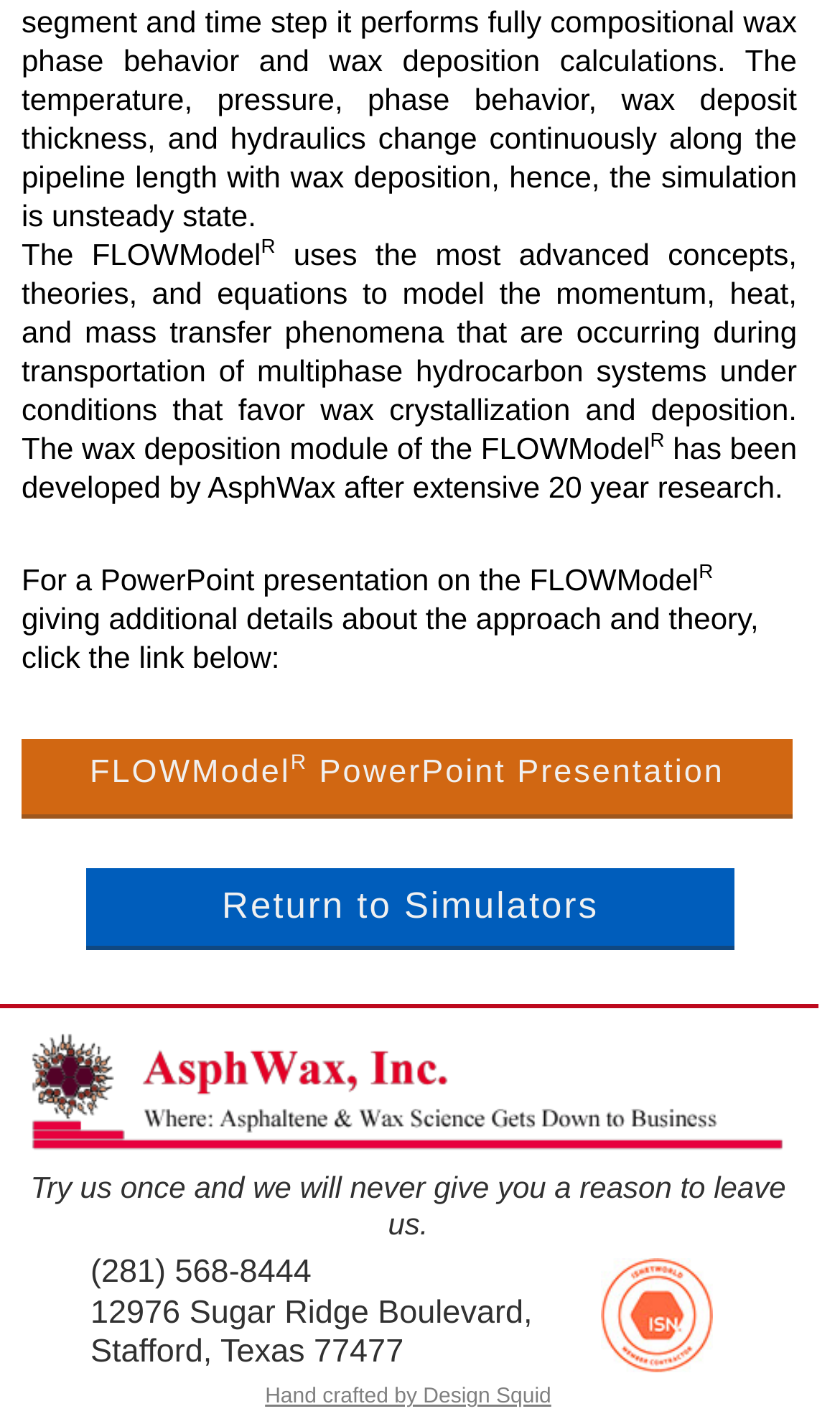Identify the bounding box for the described UI element: "Hand crafted by Design Squid".

[0.316, 0.973, 0.656, 0.989]